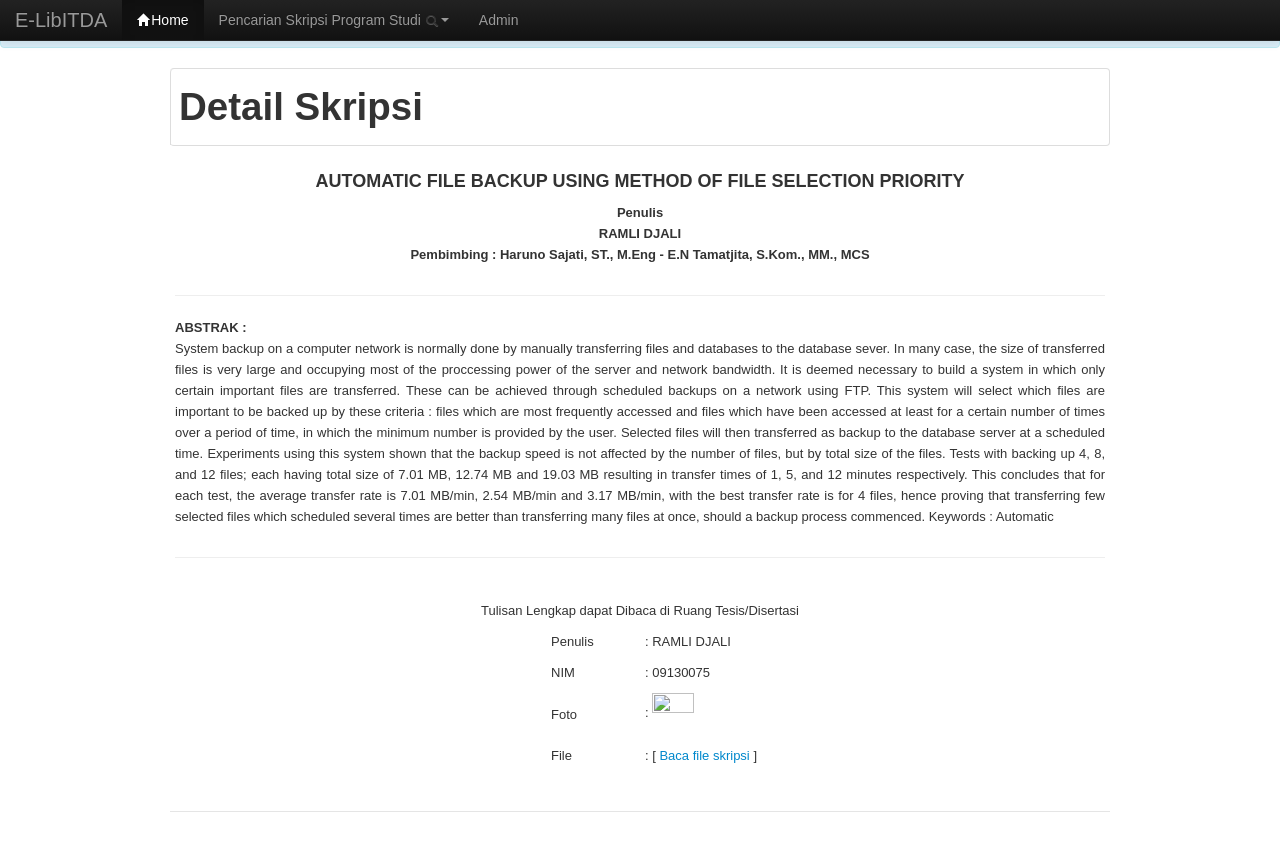Respond to the question below with a single word or phrase:
What is the topic of the abstract?

System backup on a computer network